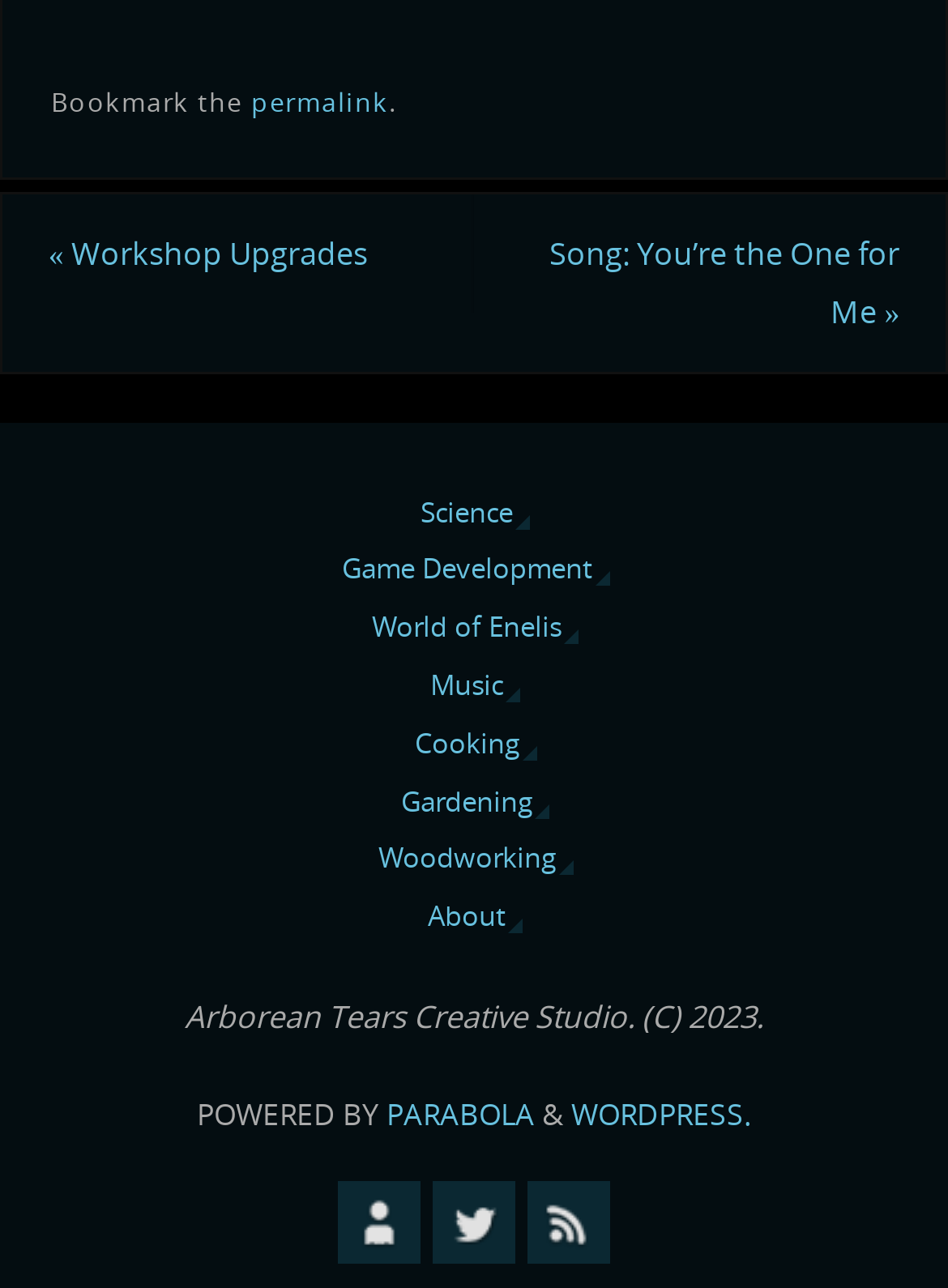Can you provide the bounding box coordinates for the element that should be clicked to implement the instruction: "Go to the About page"?

[0.451, 0.685, 0.551, 0.725]